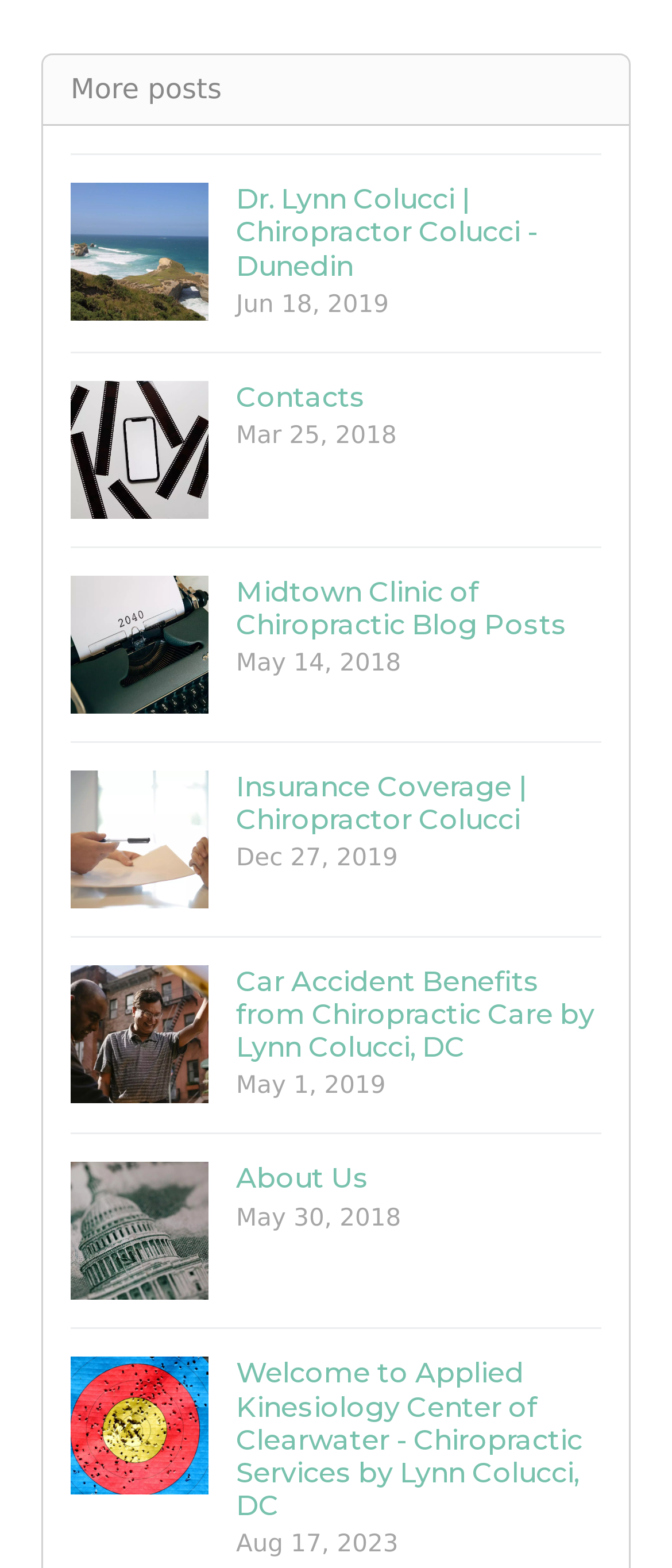Provide the bounding box coordinates for the UI element described in this sentence: "Contacts Mar 25, 2018". The coordinates should be four float values between 0 and 1, i.e., [left, top, right, bottom].

[0.105, 0.224, 0.895, 0.348]